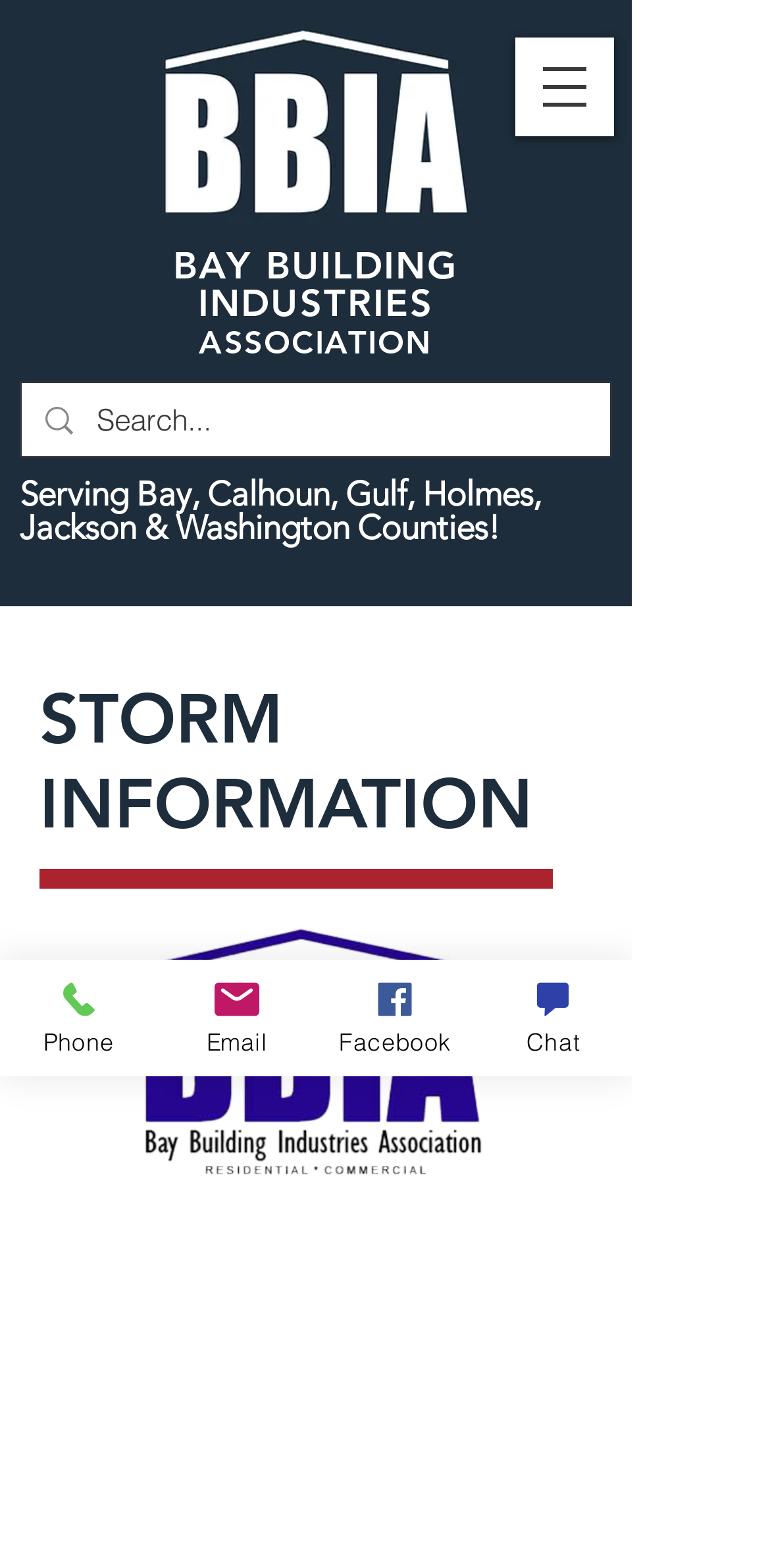Please specify the bounding box coordinates of the clickable region necessary for completing the following instruction: "Visit BBIA homepage". The coordinates must consist of four float numbers between 0 and 1, i.e., [left, top, right, bottom].

[0.192, 0.013, 0.628, 0.145]